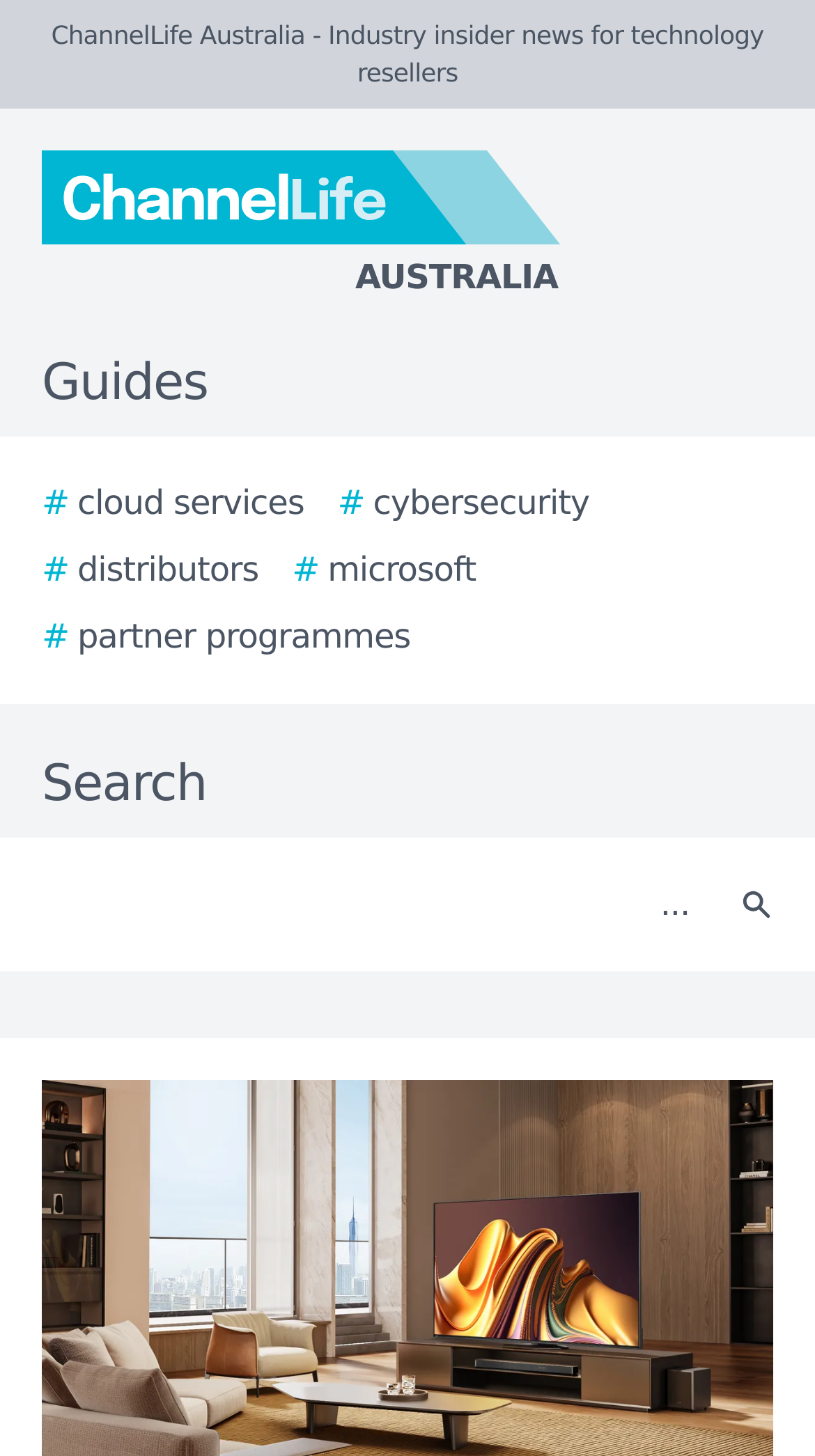Identify the bounding box coordinates of the clickable region required to complete the instruction: "Click the Search button". The coordinates should be given as four float numbers within the range of 0 and 1, i.e., [left, top, right, bottom].

[0.877, 0.587, 0.979, 0.656]